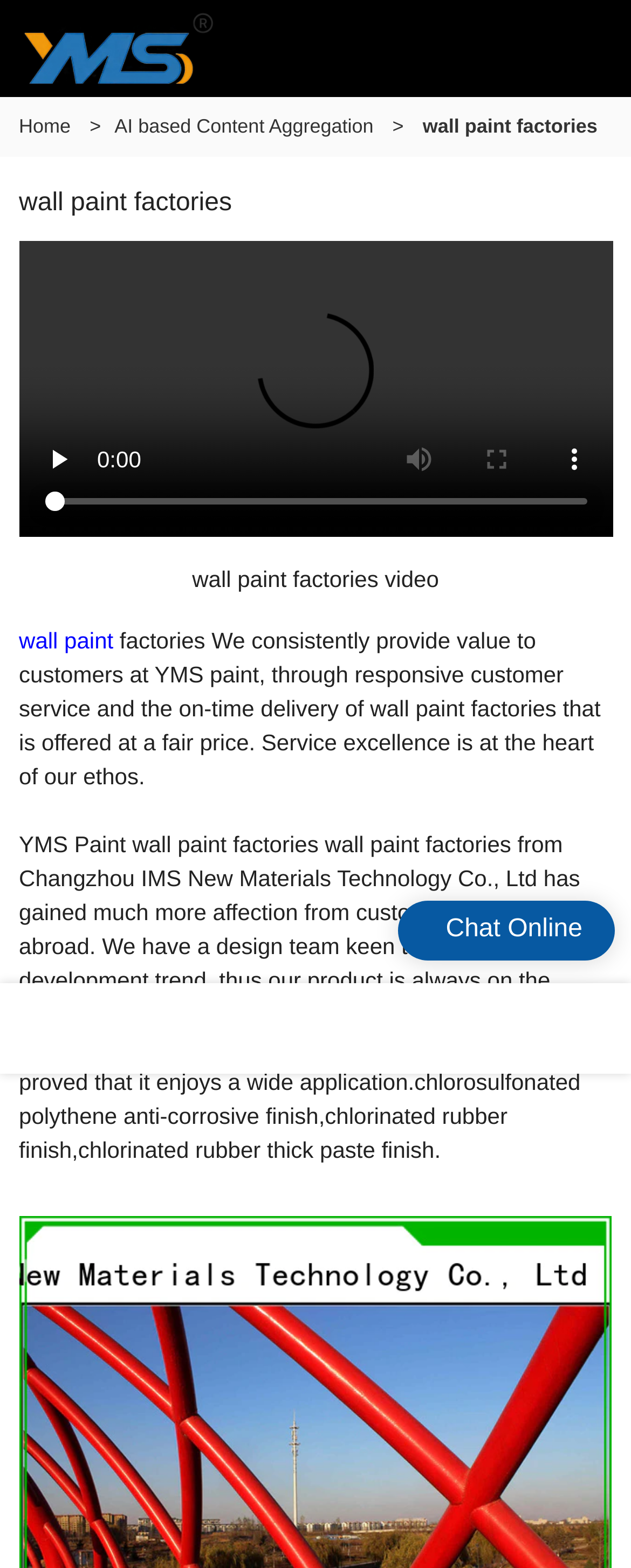Find the bounding box coordinates for the HTML element described as: "AI based Content Aggregation". The coordinates should consist of four float values between 0 and 1, i.e., [left, top, right, bottom].

[0.181, 0.073, 0.592, 0.088]